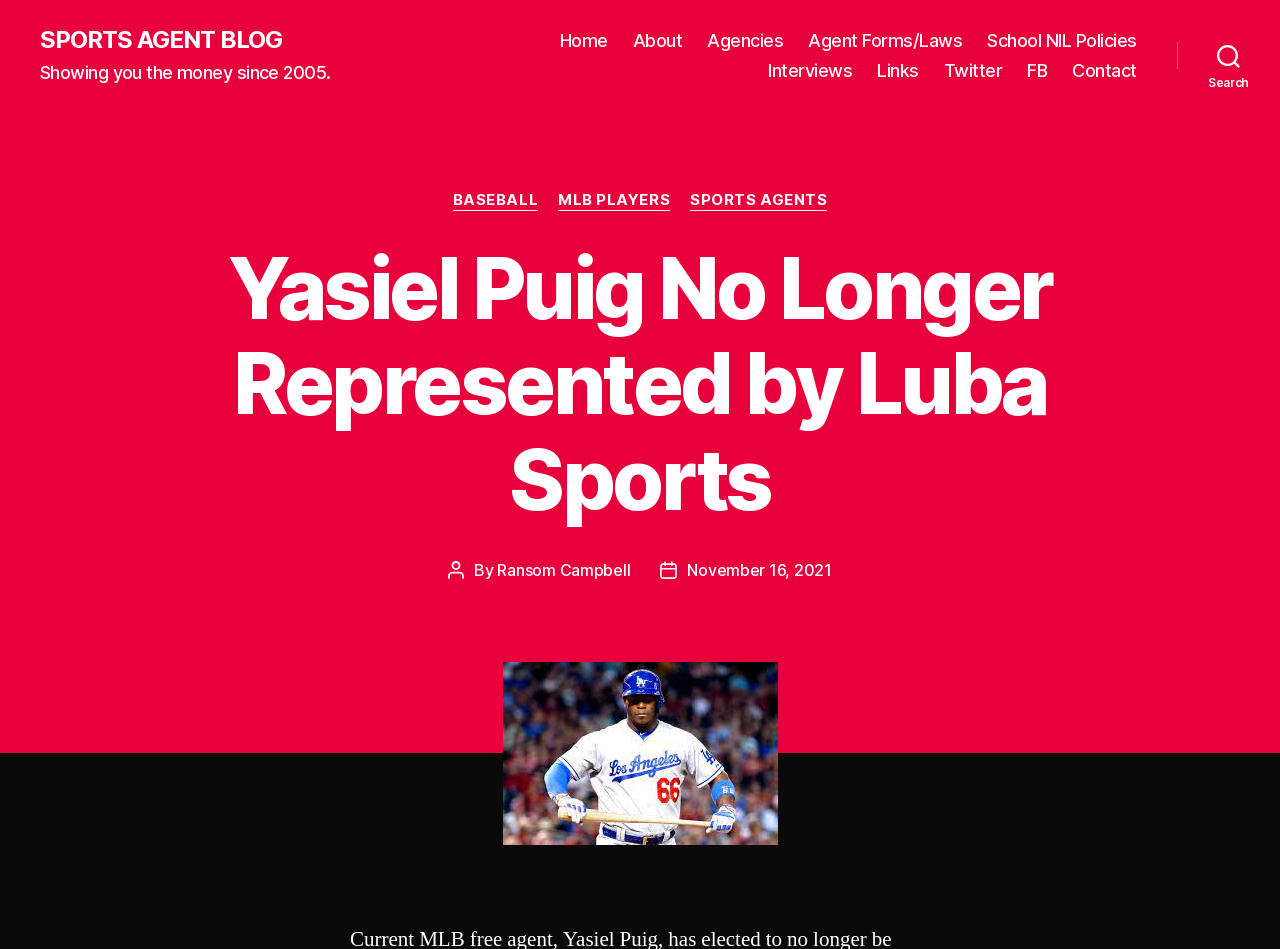Identify the bounding box coordinates of the element that should be clicked to fulfill this task: "view about page". The coordinates should be provided as four float numbers between 0 and 1, i.e., [left, top, right, bottom].

[0.494, 0.032, 0.533, 0.054]